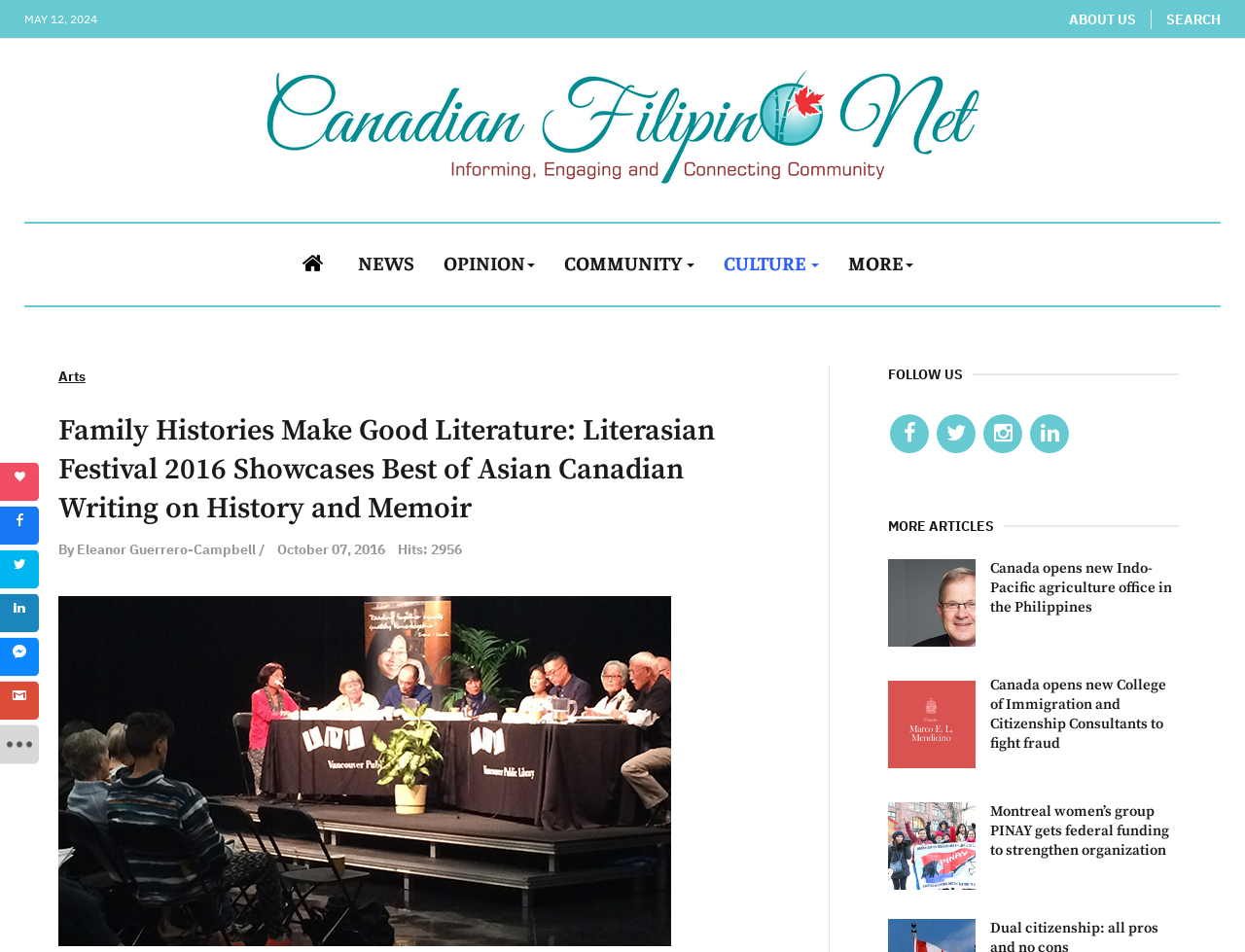Pinpoint the bounding box coordinates of the clickable element to carry out the following instruction: "Read the previous post."

None